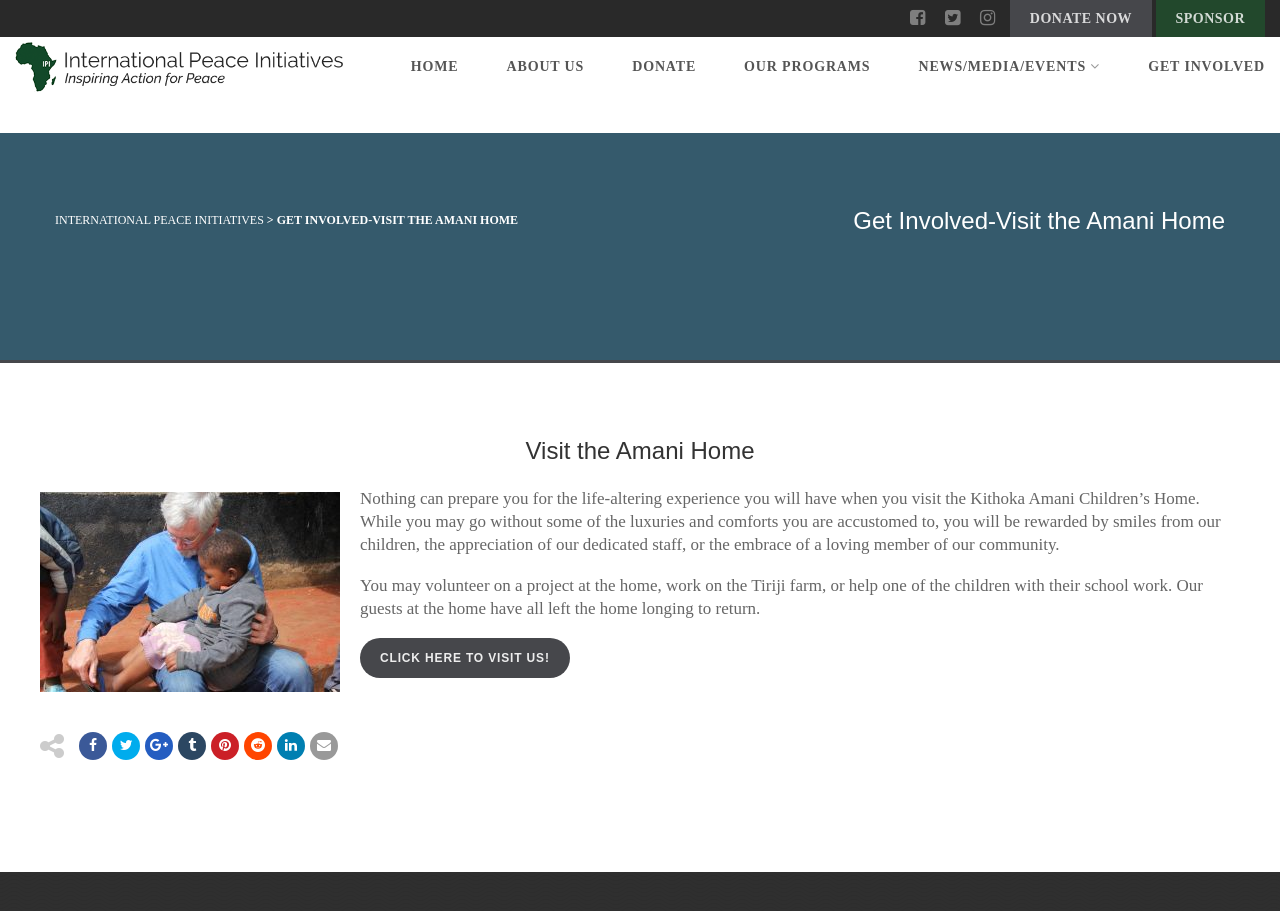Generate a comprehensive description of the webpage content.

The webpage is about visiting the Amani Home, a children's home, and getting involved with International Peace Initiatives. At the top of the page, there are several links, including "DONATE NOW", "SPONSOR", and social media icons. To the left of these links is the logo of the organization, which is an image.

Below the logo, there is a navigation menu with links to "HOME", "ABOUT US", "DONATE", "OUR PROGRAMS", "NEWS/MEDIA/EVENTS", and "GET INVOLVED". The current page is highlighted as "GET INVOLVED-VISIT THE AMANI HOME".

The main content of the page is divided into two sections. The first section has a heading "Visit the Amani Home" and an image of visitors to the Kithoka Amani Children's Home. Below the image, there is a paragraph of text describing the life-altering experience of visiting the home and the opportunities to volunteer and help the children.

The second section has a link "CLICK HERE TO VISIT US!" and is followed by a series of social media icons. At the bottom of the page, there are several more links, including "INTERNATIONAL PEACE INITIATIVES" and a copyright symbol.